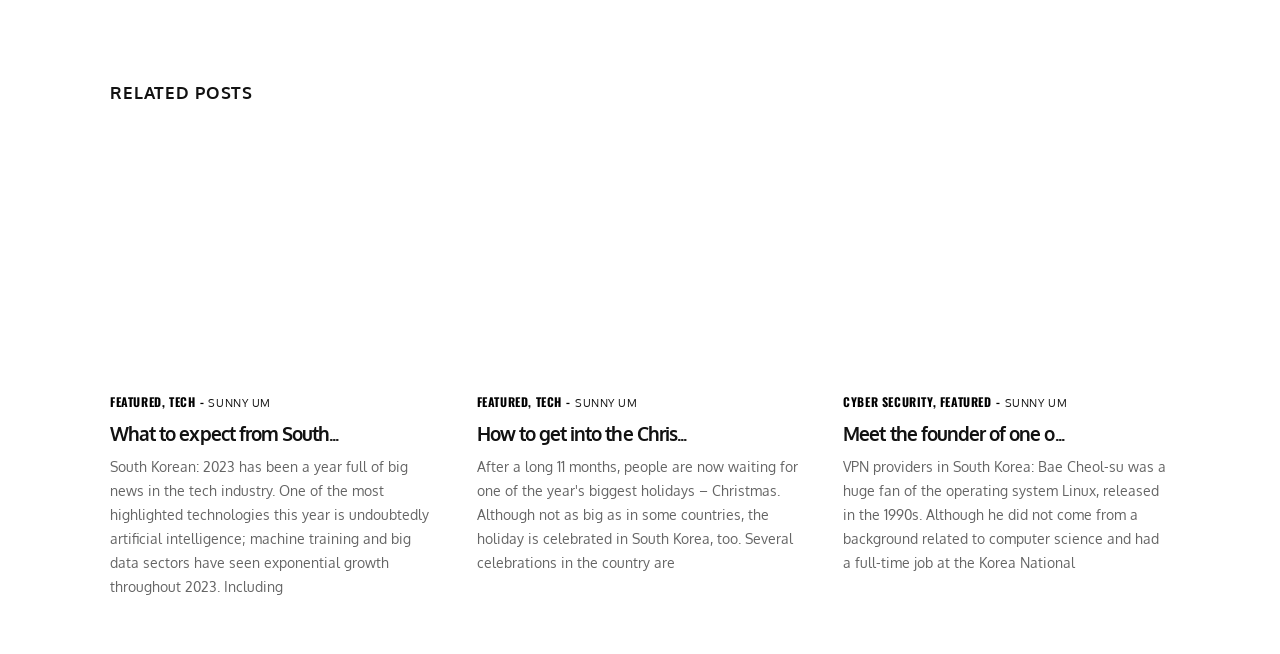Could you provide the bounding box coordinates for the portion of the screen to click to complete this instruction: "Click on the 'TECH' category link"?

[0.132, 0.6, 0.153, 0.626]